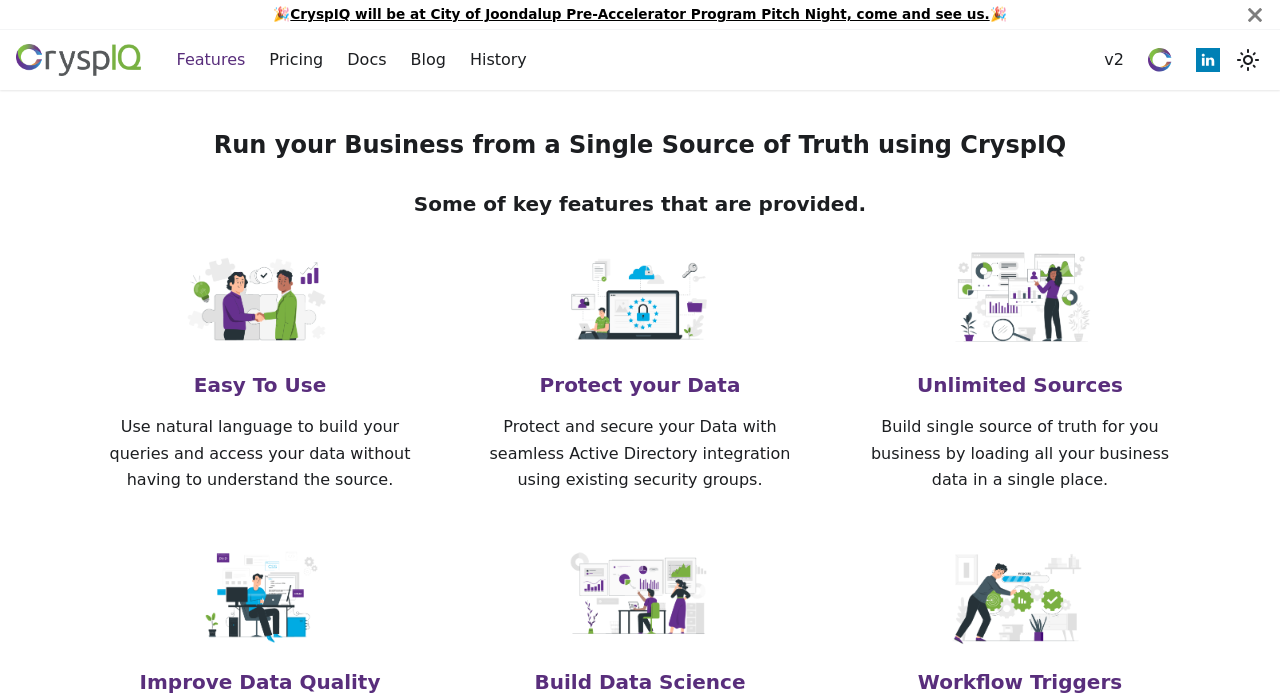Use the details in the image to answer the question thoroughly: 
How many key features are highlighted on this webpage?

I counted the number of images with headings and descriptions below them, which are 'Easy To Use', 'Protect your Data', 'Unlimited Sources', 'Improve Data Quality', and 'Build Data Science', and found that there are 5 key features highlighted on this webpage.